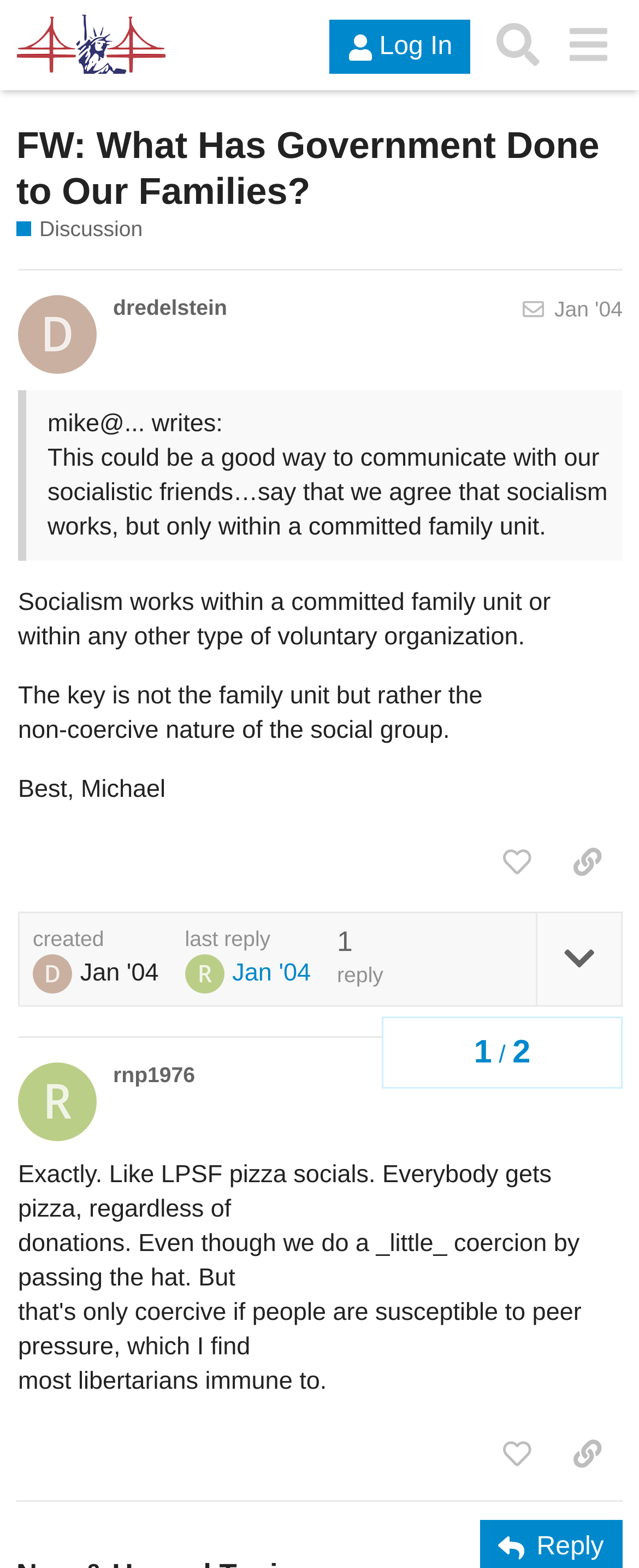Find and specify the bounding box coordinates that correspond to the clickable region for the instruction: "Search for a topic".

[0.755, 0.006, 0.865, 0.051]